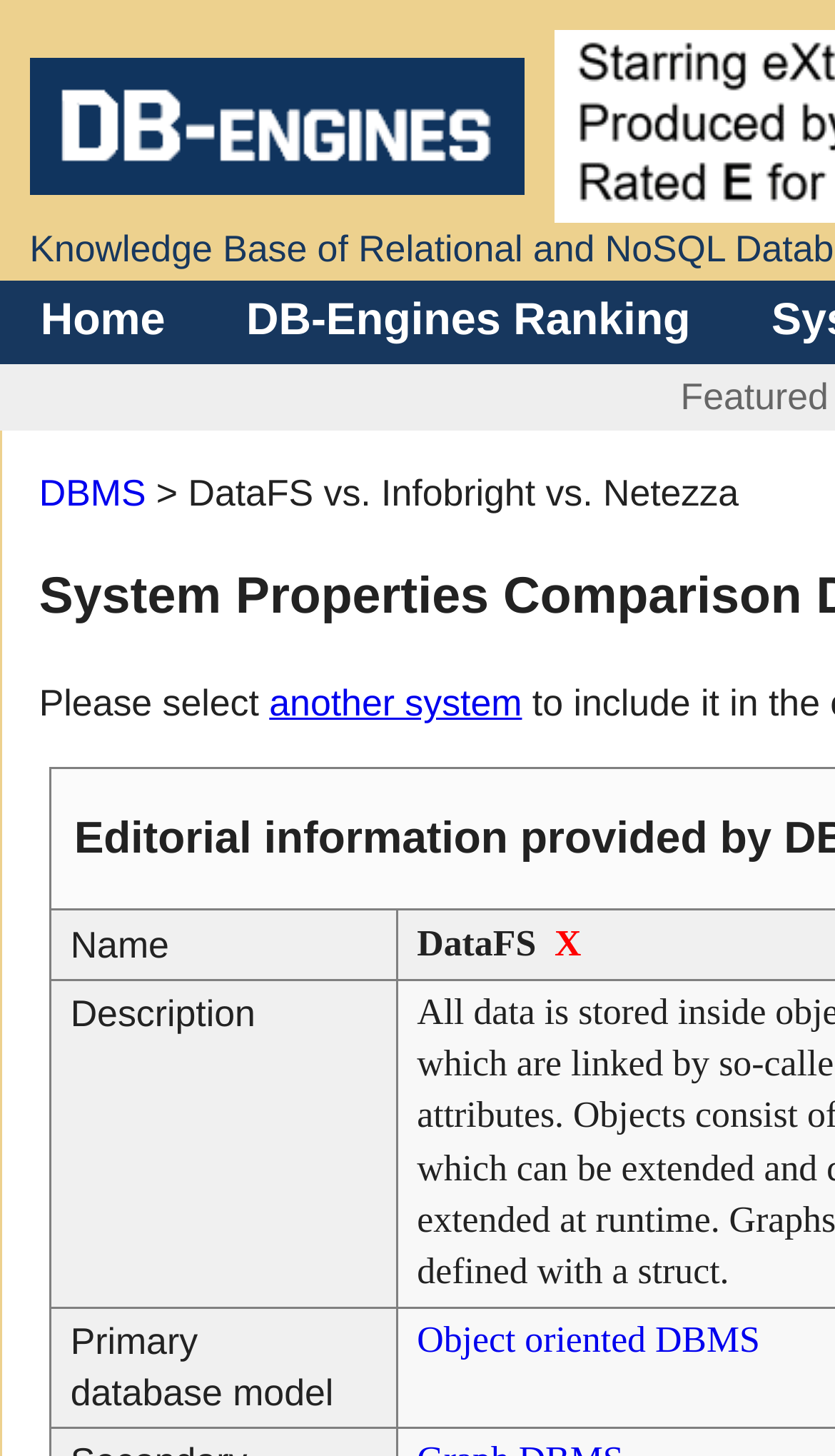Using the description "Object oriented DBMS", locate and provide the bounding box of the UI element.

[0.499, 0.906, 0.91, 0.934]